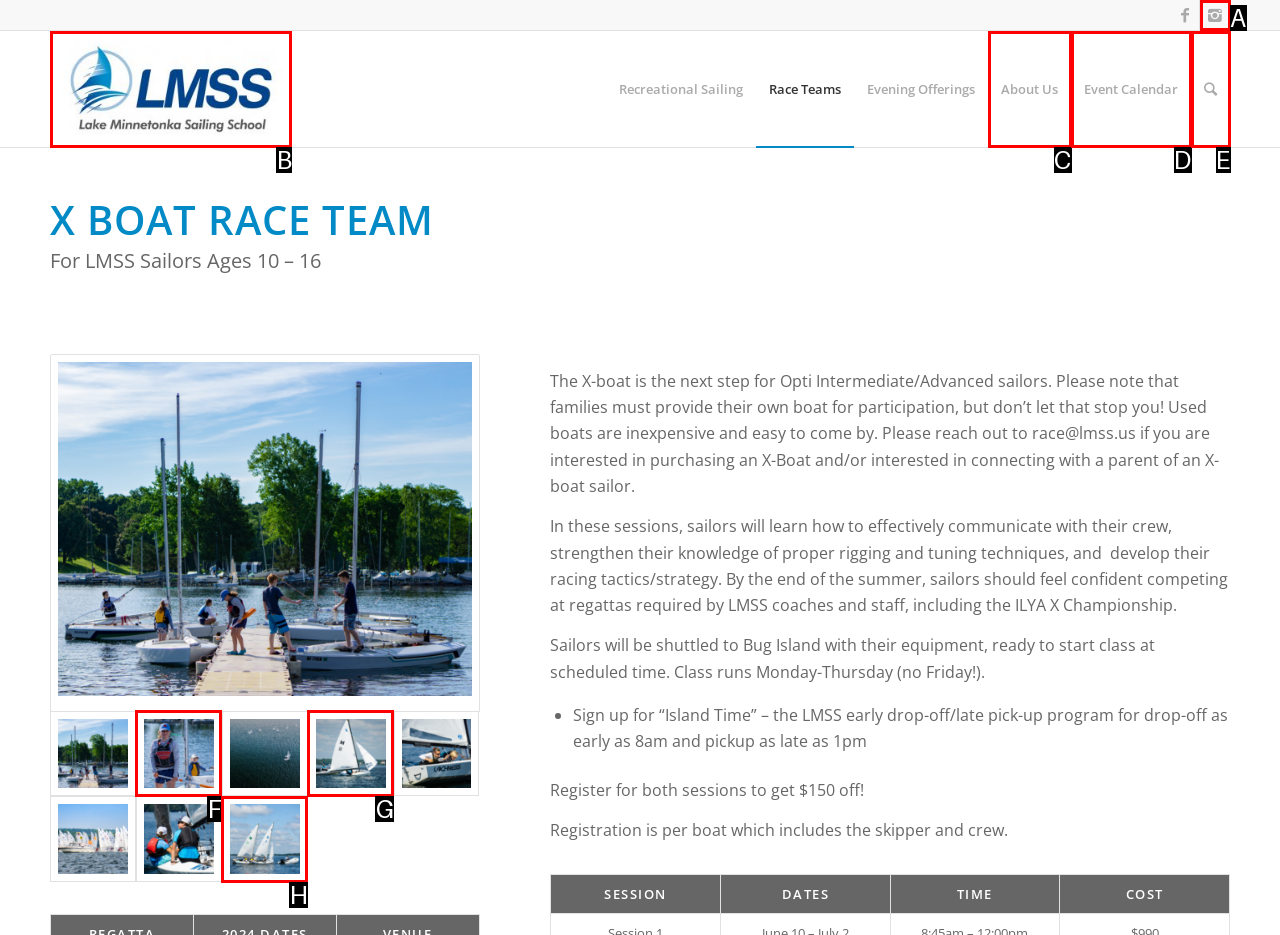Identify the letter of the option that best matches the following description: alt="LMSS". Respond with the letter directly.

B